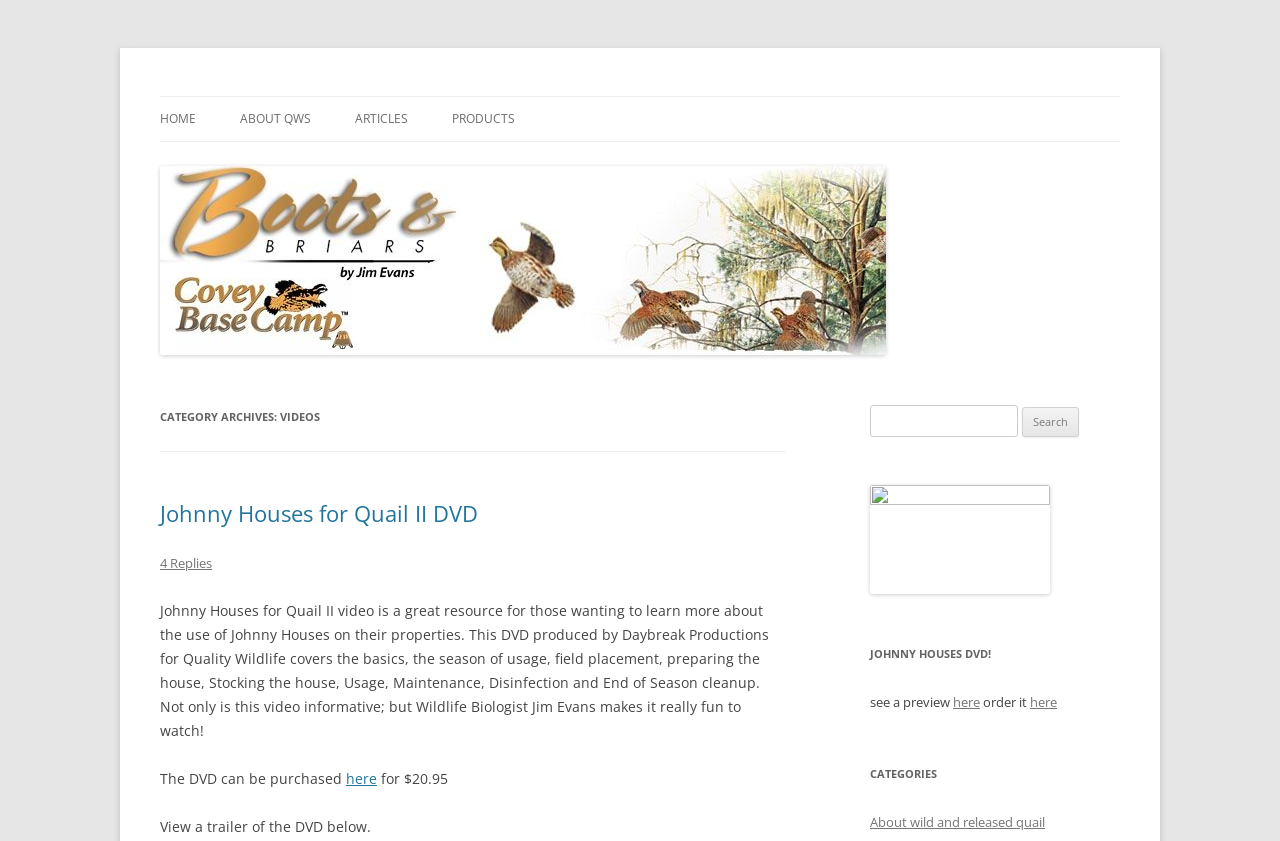What is the title of the DVD being described?
Based on the image, answer the question with as much detail as possible.

The title of the DVD being described is 'Johnny Houses for Quail II DVD' as mentioned in the heading and the link with the same text.